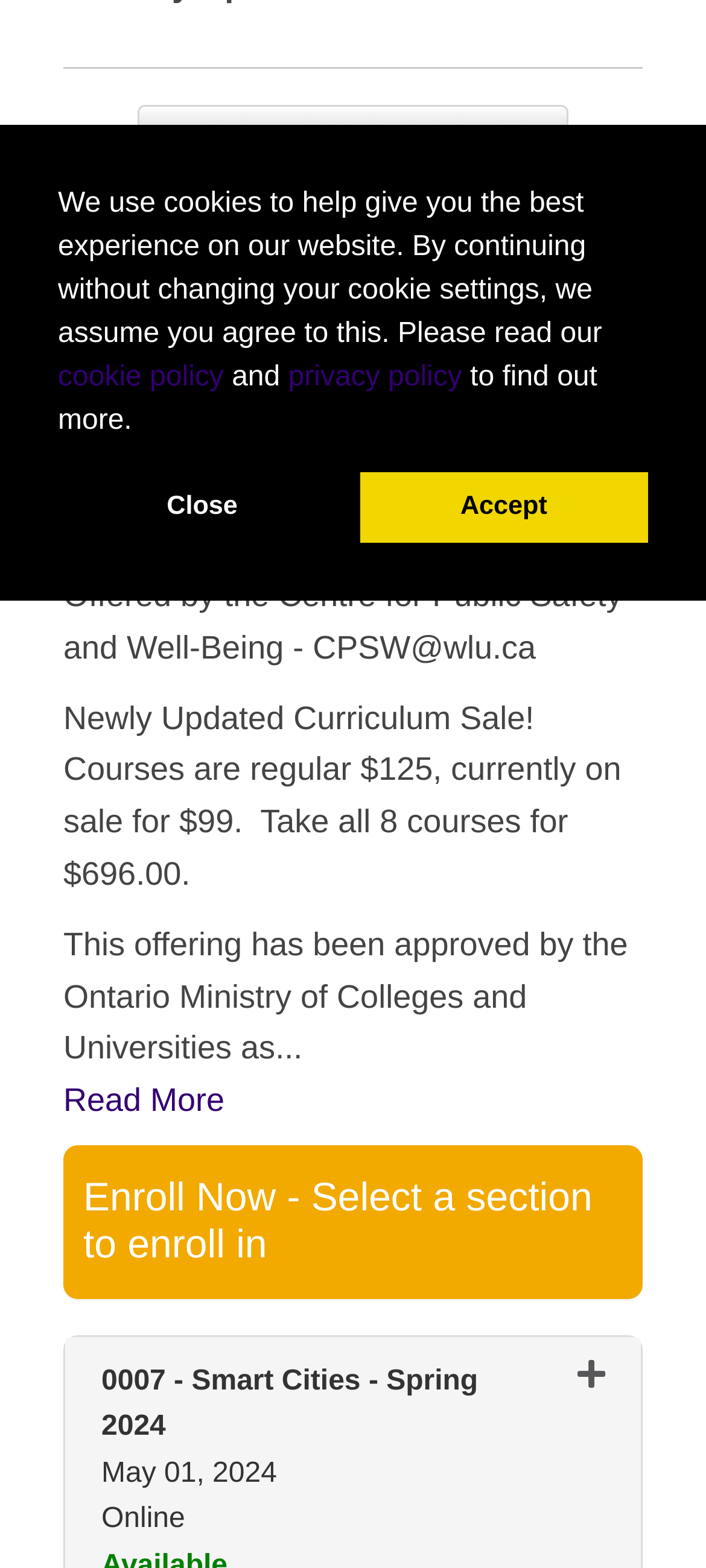From the webpage screenshot, predict the bounding box of the UI element that matches this description: "Close".

[0.082, 0.301, 0.491, 0.346]